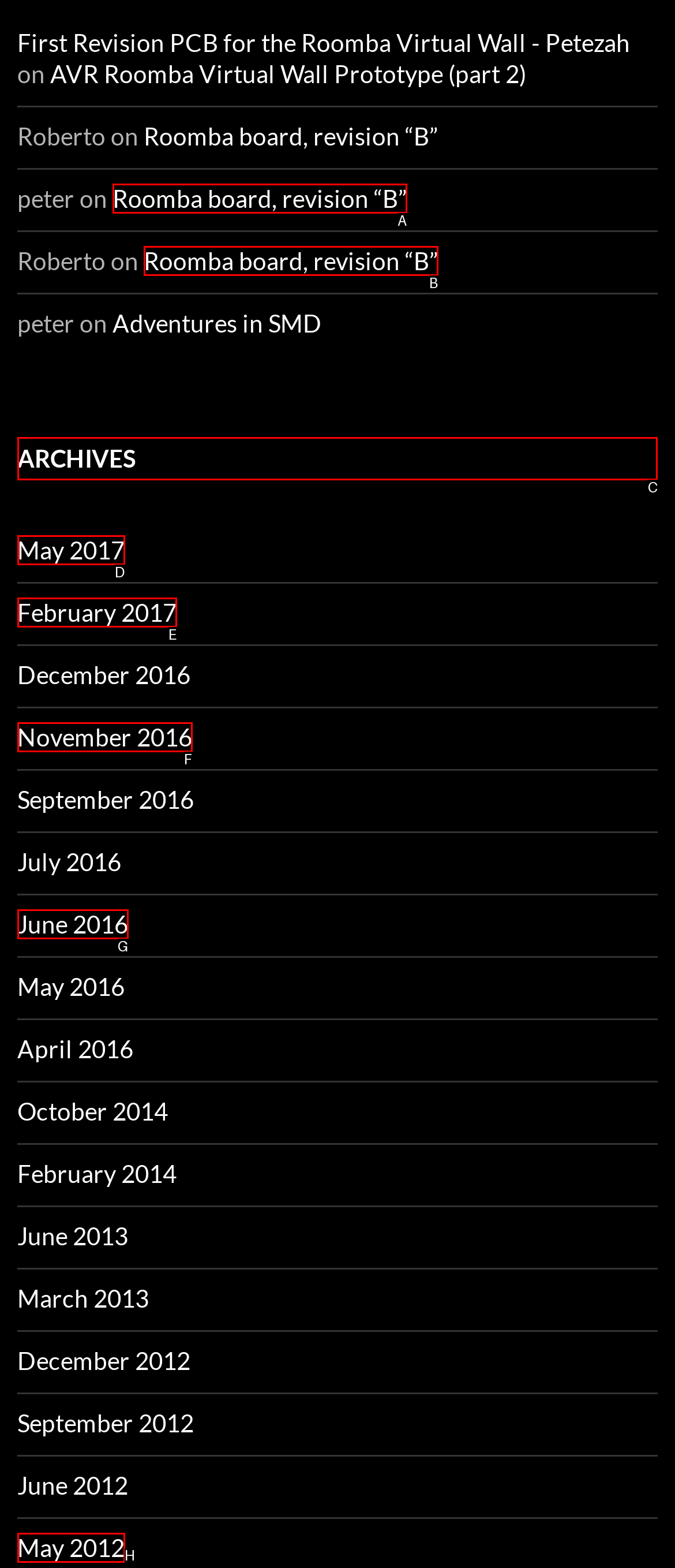Select the correct HTML element to complete the following task: read archives
Provide the letter of the choice directly from the given options.

C